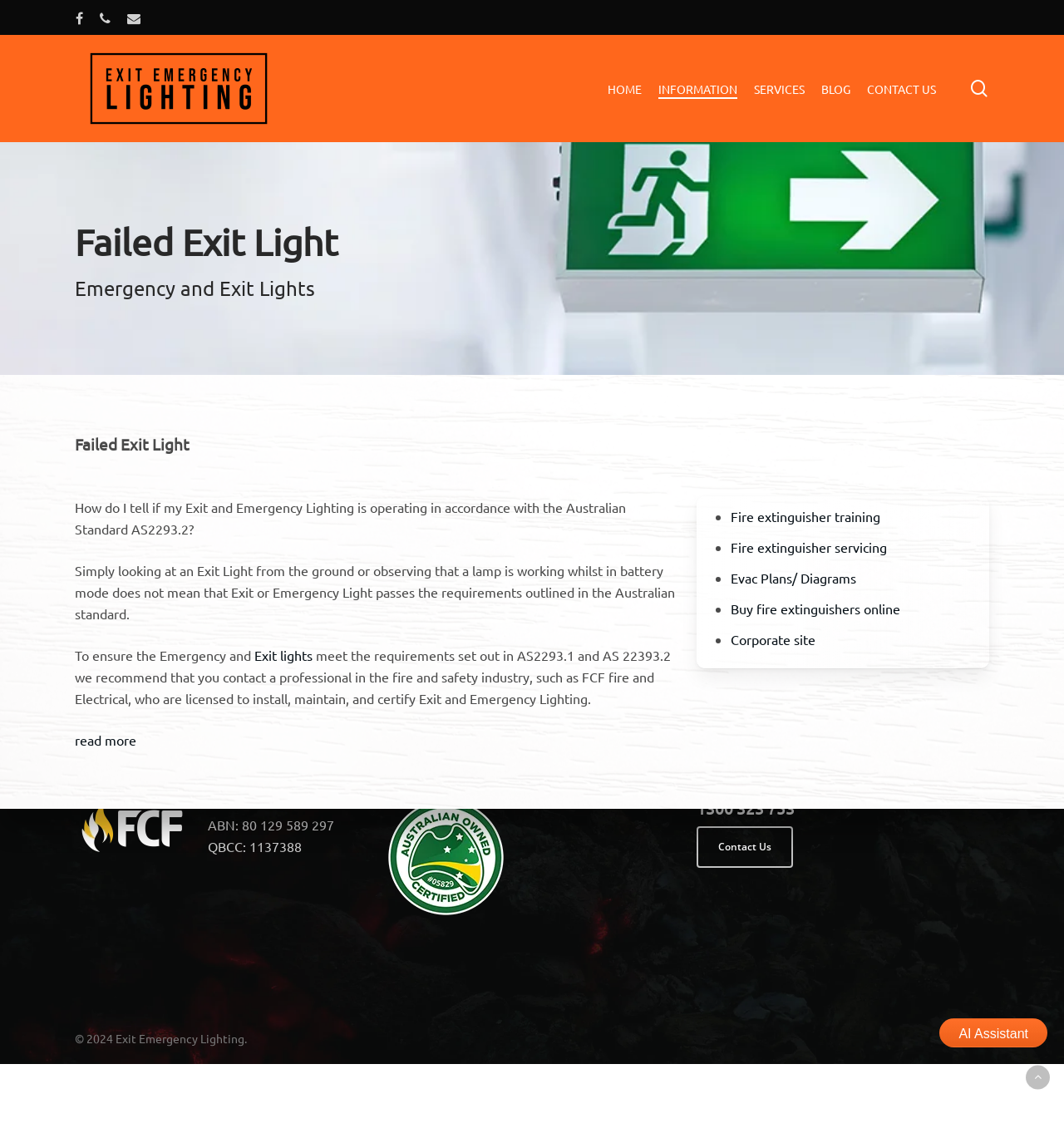Find the bounding box coordinates of the element to click in order to complete the given instruction: "Read more about failed exit lights."

[0.07, 0.643, 0.128, 0.658]